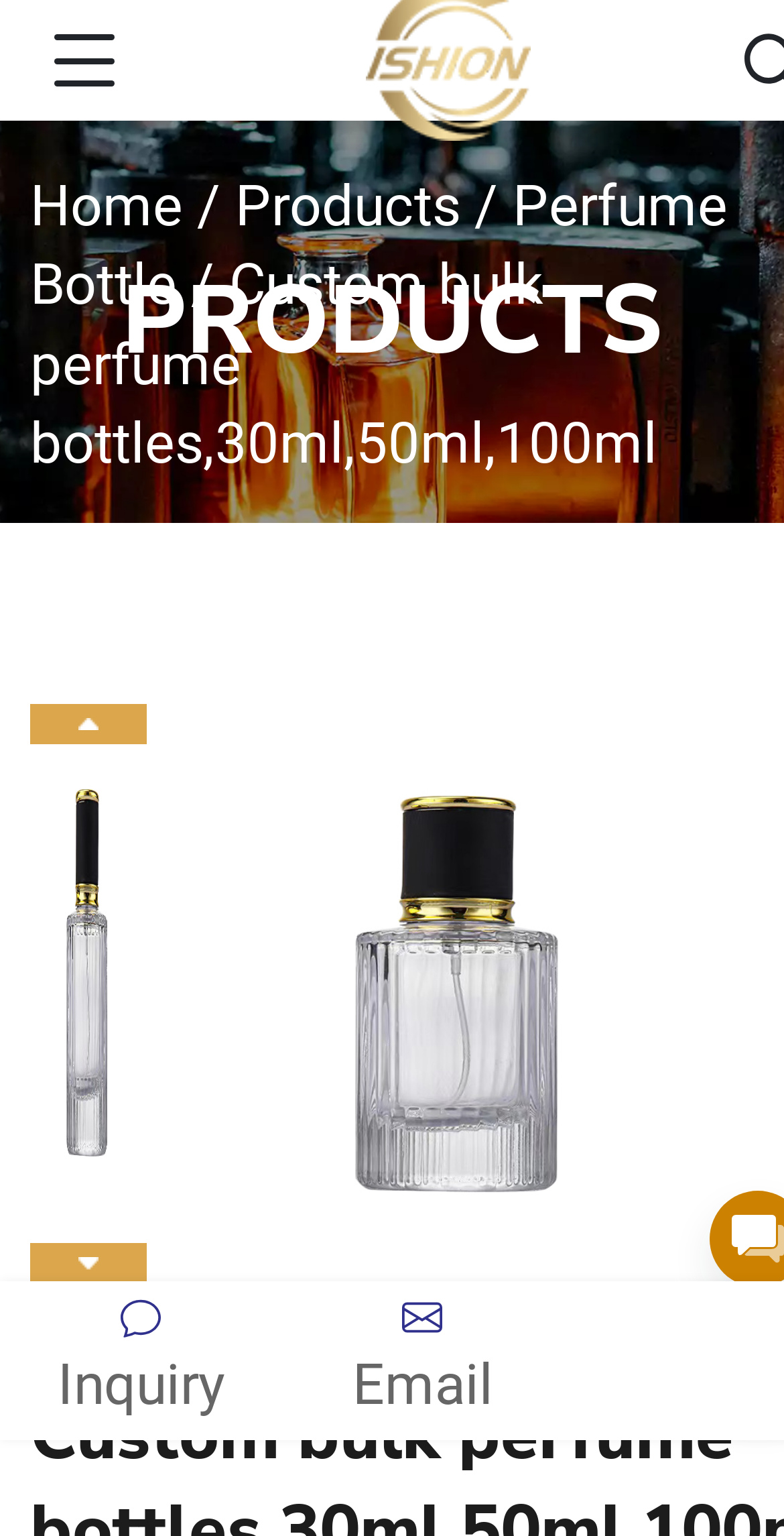What is the purpose of the 'Inquiry' button?
Refer to the image and provide a thorough answer to the question.

The 'Inquiry' button is likely to be used to send an inquiry or a message to the website owner or customer support. This is inferred from the text 'Inquiry' and its position on the webpage.